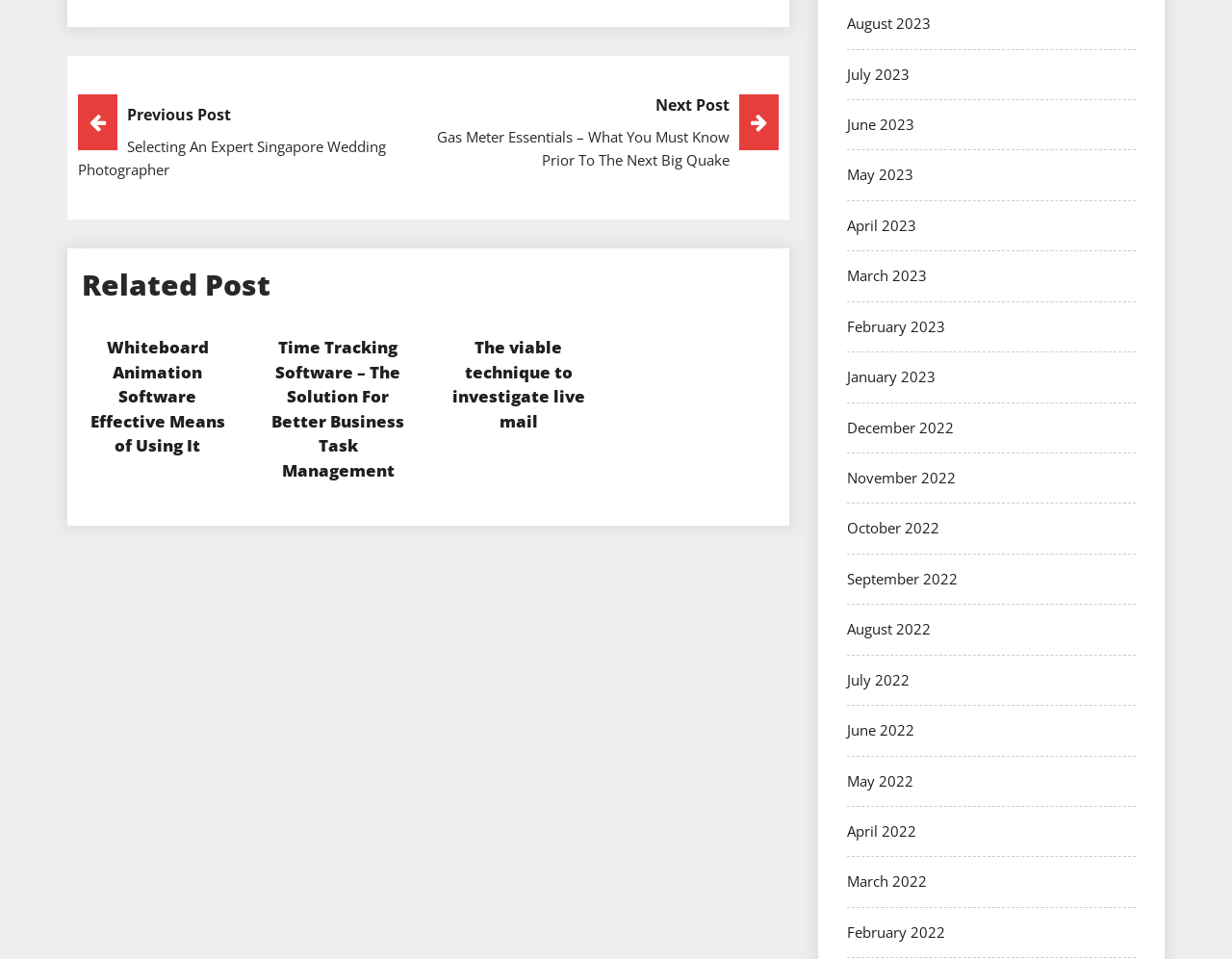Determine the bounding box coordinates of the region to click in order to accomplish the following instruction: "View next post". Provide the coordinates as four float numbers between 0 and 1, specifically [left, top, right, bottom].

[0.063, 0.098, 0.632, 0.179]